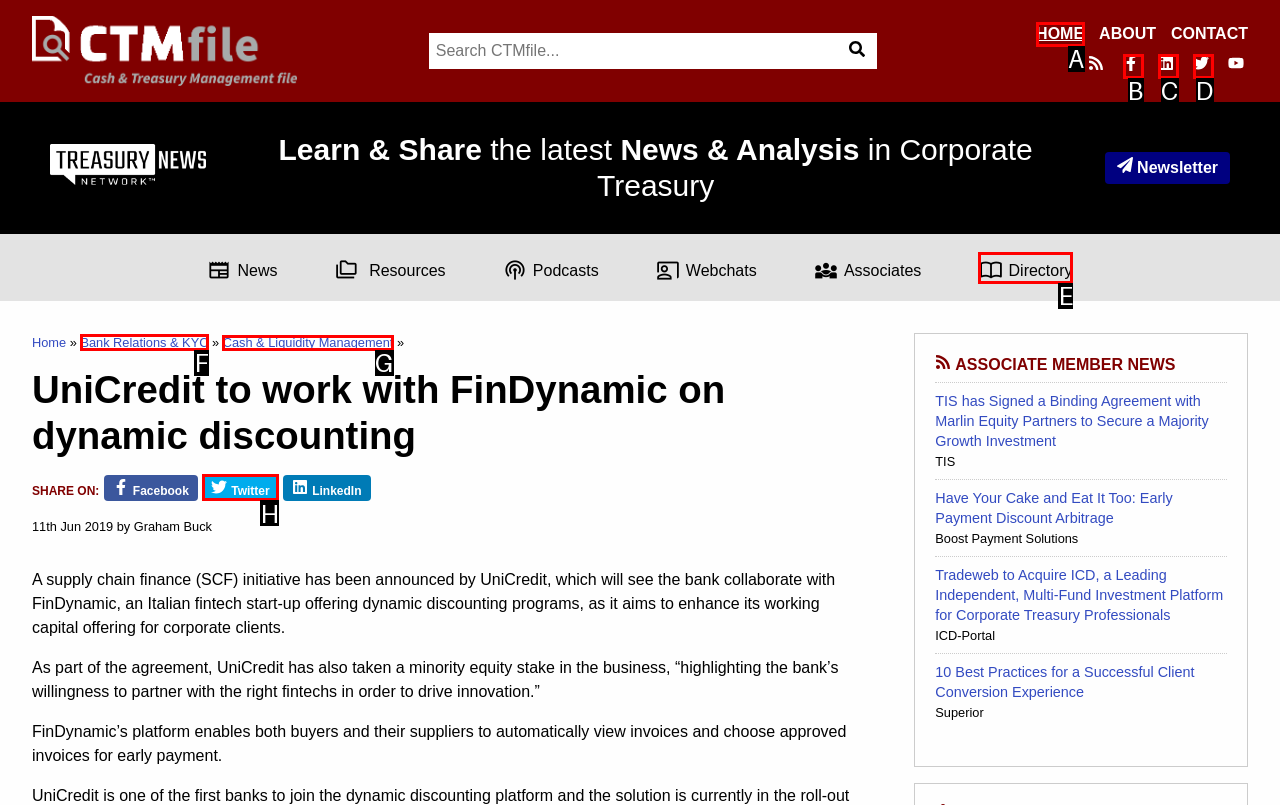Decide which letter you need to select to fulfill the task: Read about Bank Relations & KYC
Answer with the letter that matches the correct option directly.

F